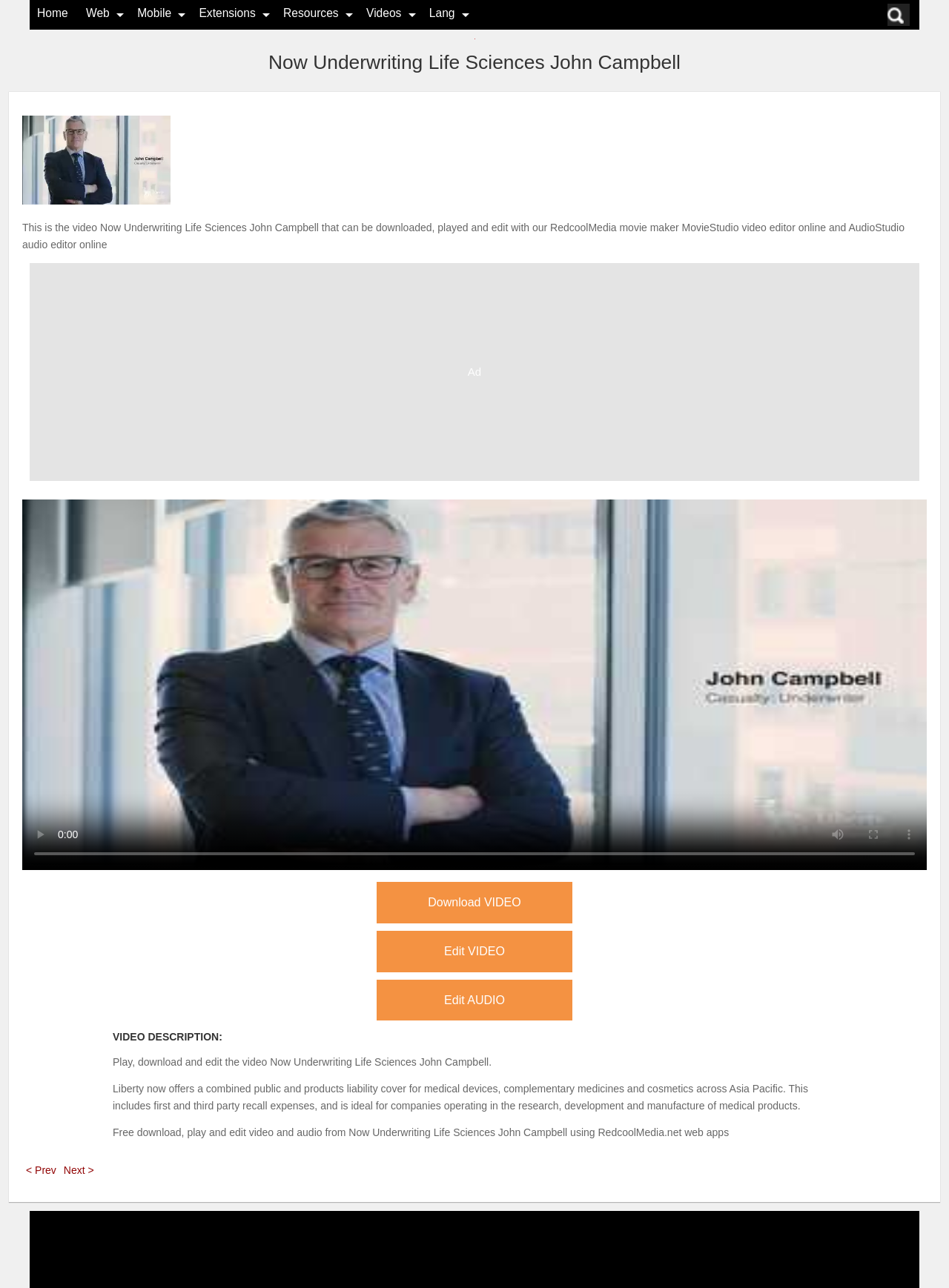Extract the bounding box coordinates for the UI element described as: "Sign In".

None